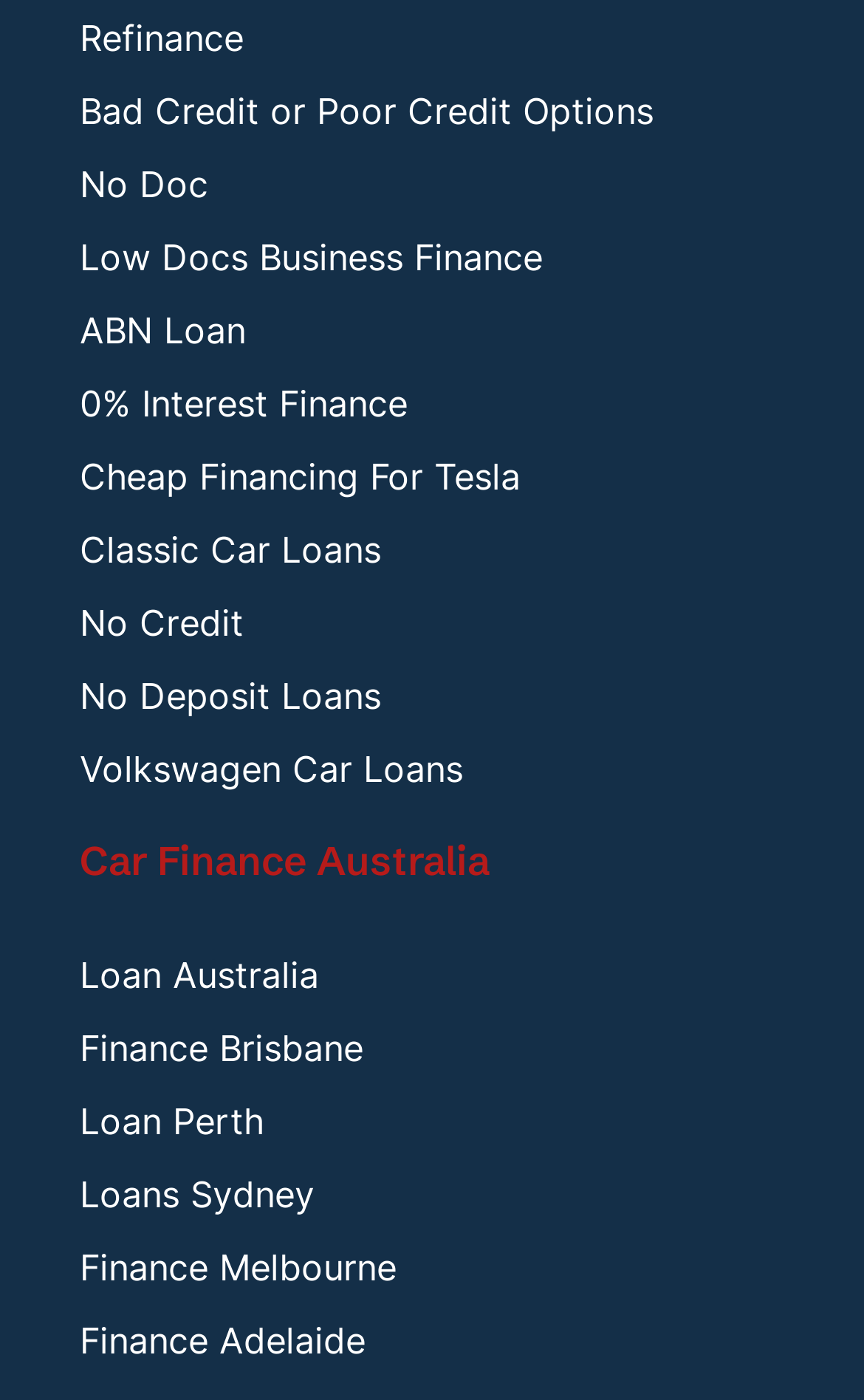Determine the bounding box coordinates of the clickable element necessary to fulfill the instruction: "Click on Refinance". Provide the coordinates as four float numbers within the 0 to 1 range, i.e., [left, top, right, bottom].

[0.092, 0.008, 0.282, 0.046]